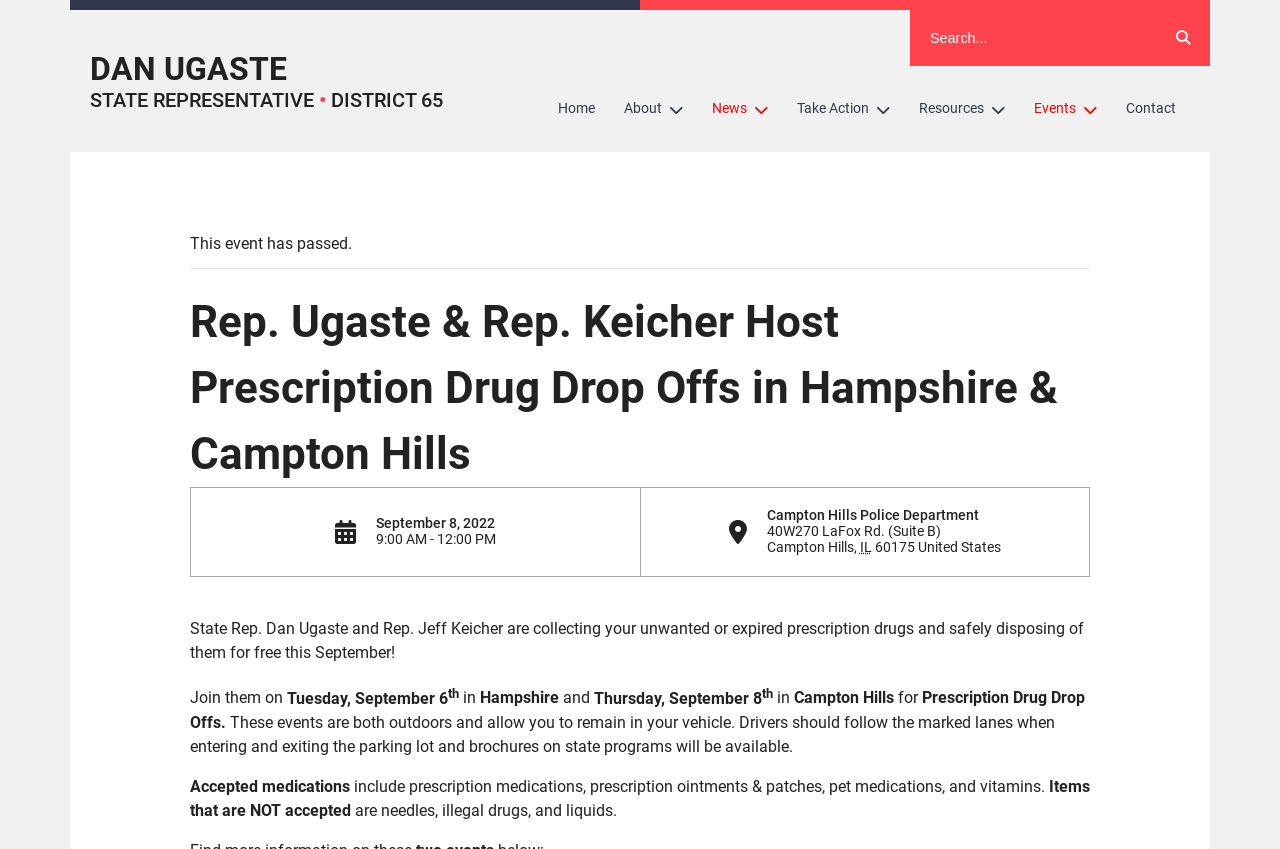Determine the main text heading of the webpage and provide its content.

Rep. Ugaste & Rep. Keicher Host Prescription Drug Drop Offs in Hampshire & Campton Hills